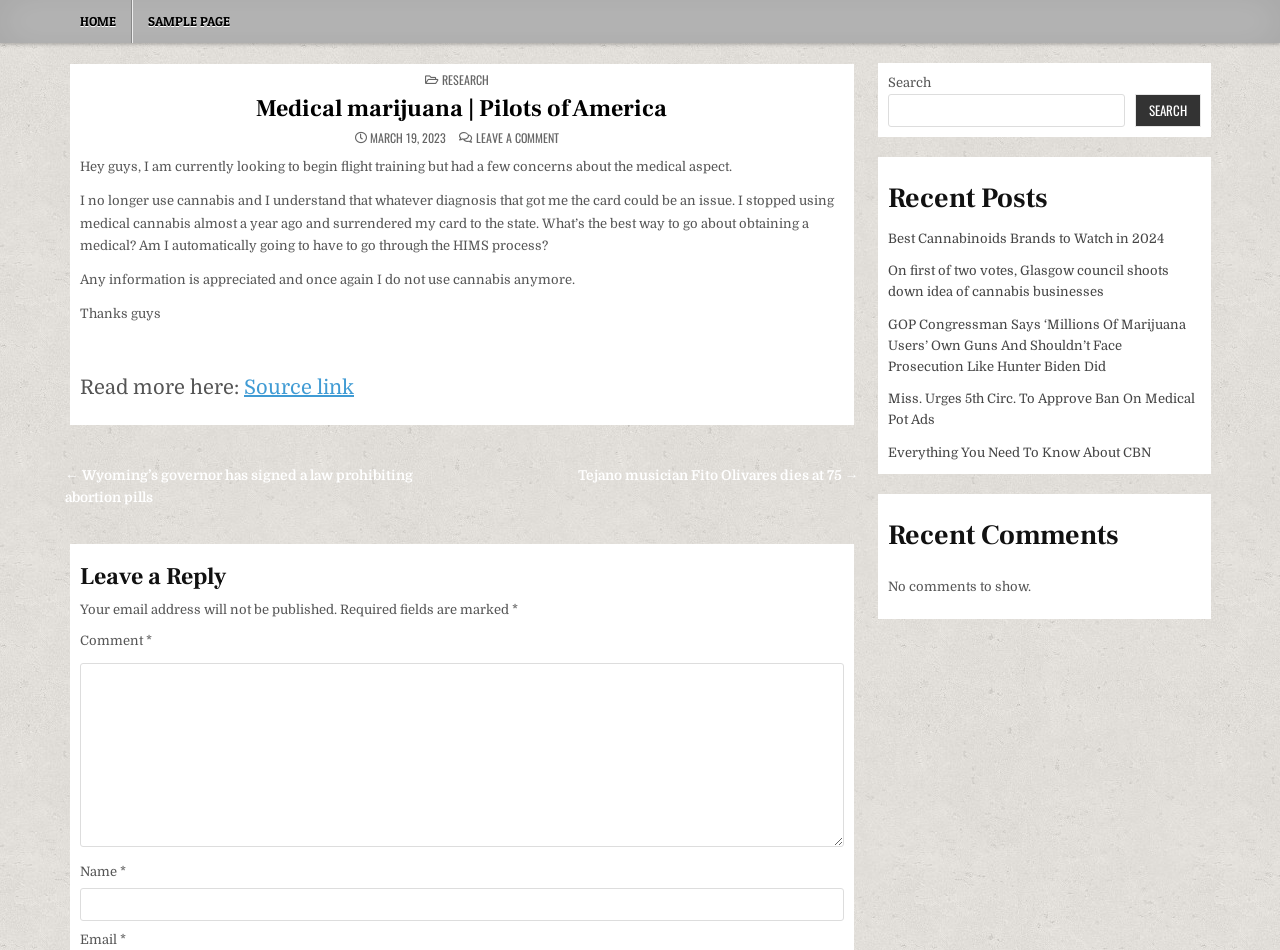Identify the bounding box coordinates for the element you need to click to achieve the following task: "View recent post Best Cannabinoids Brands to Watch in 2024". Provide the bounding box coordinates as four float numbers between 0 and 1, in the form [left, top, right, bottom].

[0.694, 0.243, 0.91, 0.259]